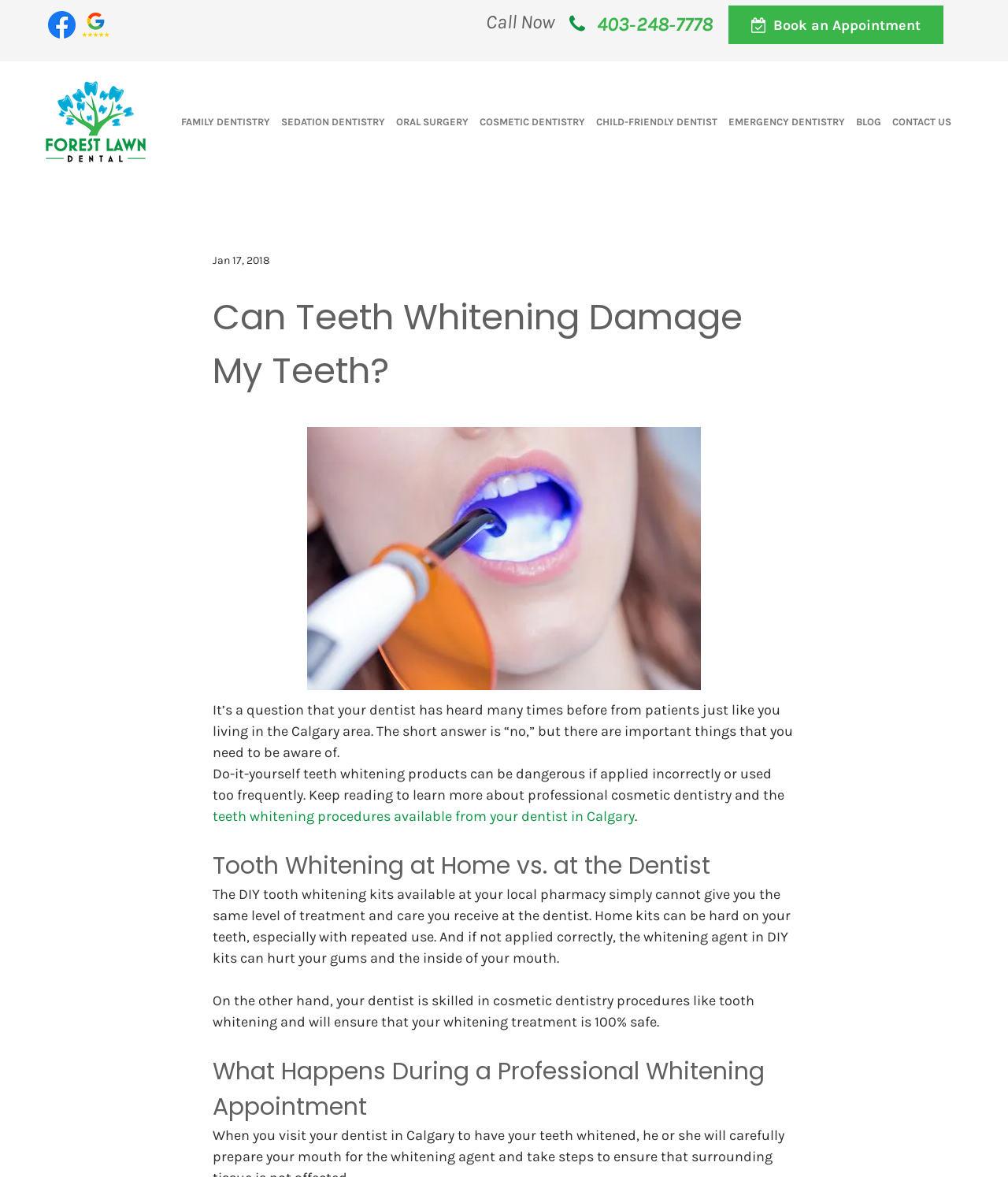Explain the webpage in detail.

The webpage is about teeth whitening and its potential effects on teeth. At the top left corner, there are social media links, including Facebook and Google Reviews, accompanied by their respective icons. On the top right corner, there is a phone number, "403-248-7778", and a "Call Now" button. Next to it, there is a "Book an Appointment" link.

Below the top section, there is a navigation menu with several links, including "FAMILY DENTISTRY", "SEDATION DENTISTRY", "ORAL SURGERY", "COSMETIC DENTISTRY", "CHILD-FRIENDLY DENTIST", "EMERGENCY DENTISTRY", "BLOG", and "CONTACT US". Some of these links have submenus.

The main content of the webpage is an article about teeth whitening. The title of the article is "Can Teeth Whitening Damage My Teeth?" and it is followed by a brief introduction that answers the question. The article is divided into sections, including "Tooth Whitening at Home vs. at the Dentist" and "What Happens During a Professional Whitening Appointment". The sections contain paragraphs of text that discuss the differences between DIY teeth whitening kits and professional whitening treatments at a dentist's office.

There is an image embedded in the article, but its content is not described. The article also contains a link to learn more about teeth whitening procedures available from a dentist in Calgary.